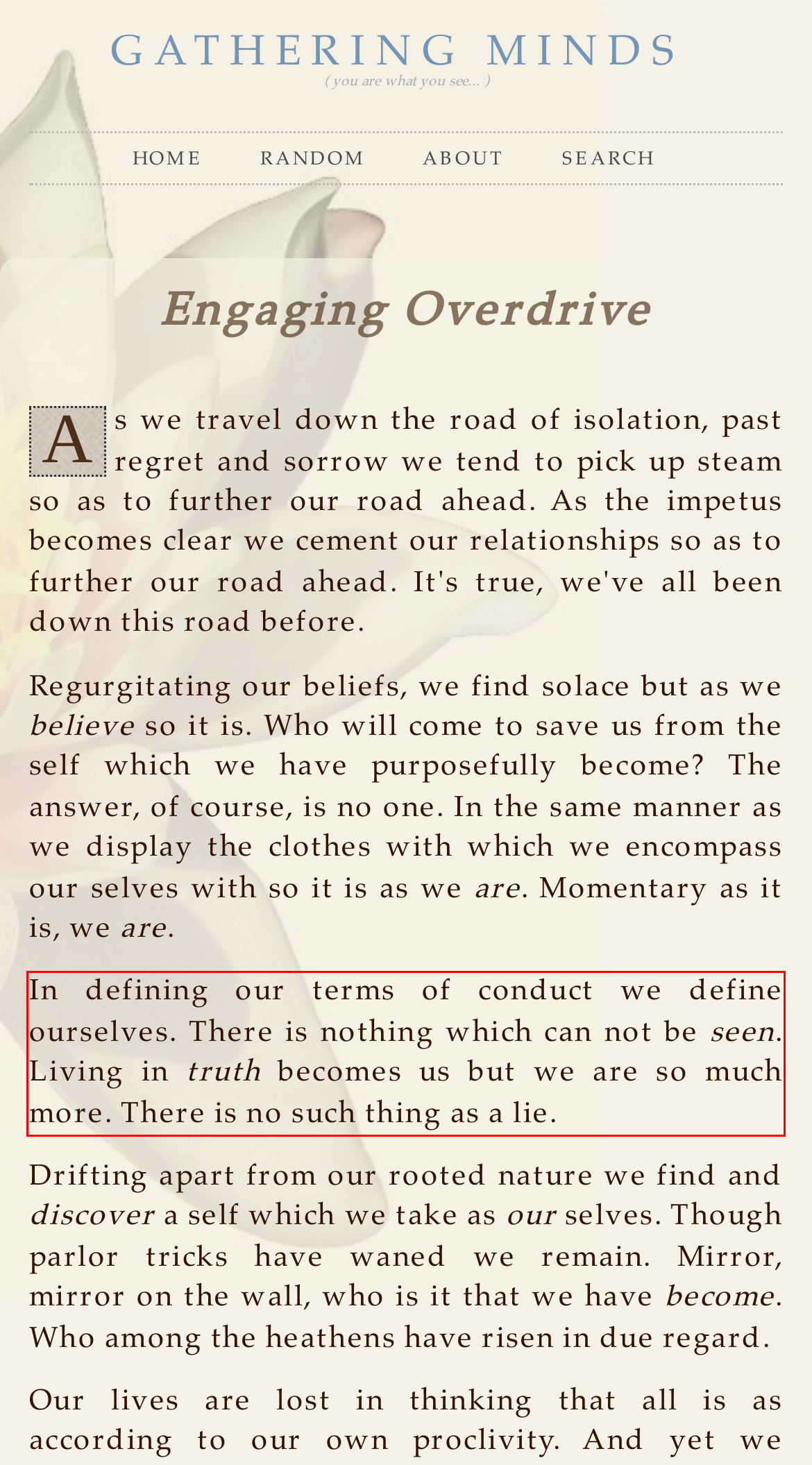Please recognize and transcribe the text located inside the red bounding box in the webpage image.

In defining our terms of conduct we define ourselves. There is nothing which can not be seen. Living in truth becomes us but we are so much more. There is no such thing as a lie.